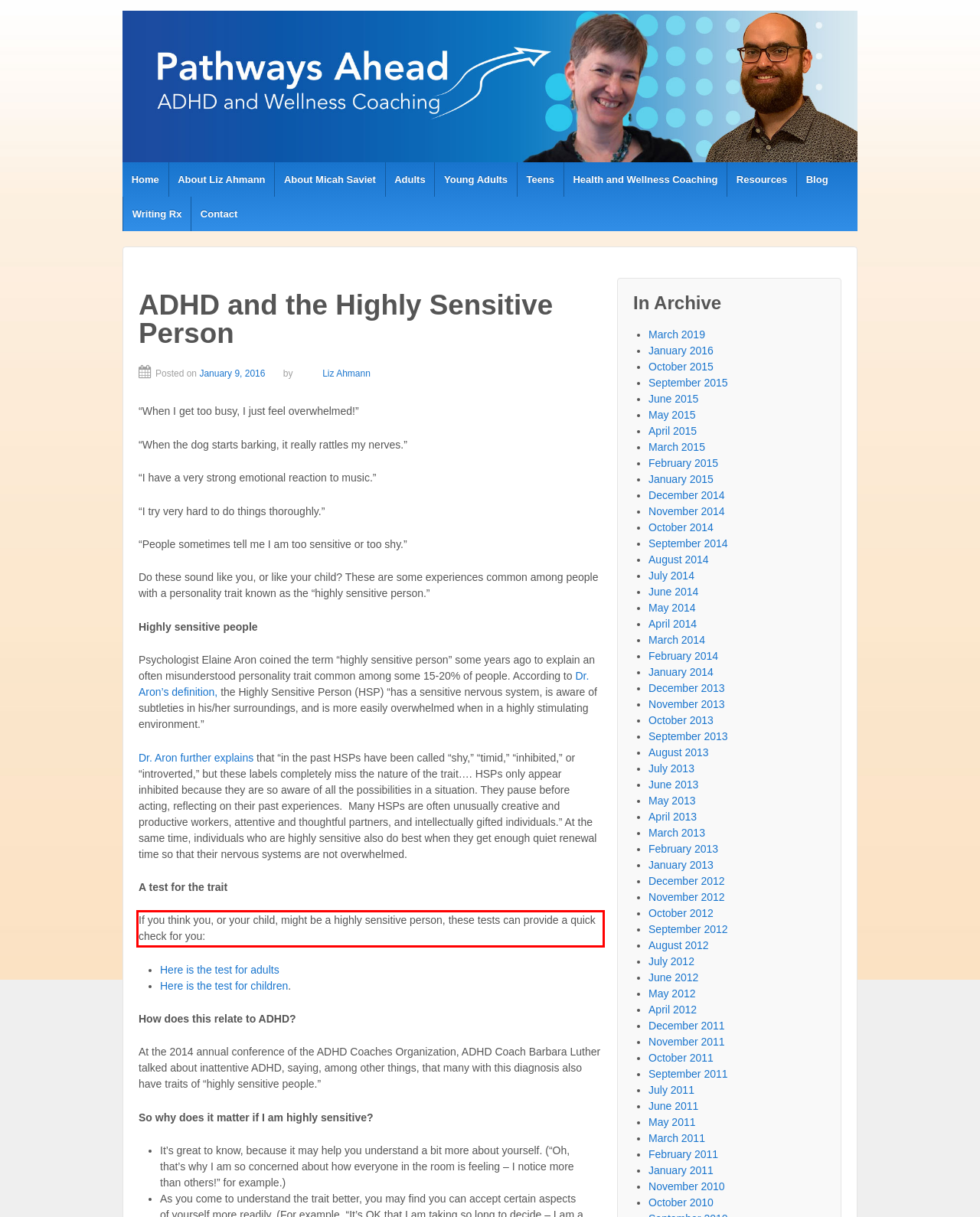Using OCR, extract the text content found within the red bounding box in the given webpage screenshot.

If you think you, or your child, might be a highly sensitive person, these tests can provide a quick check for you: